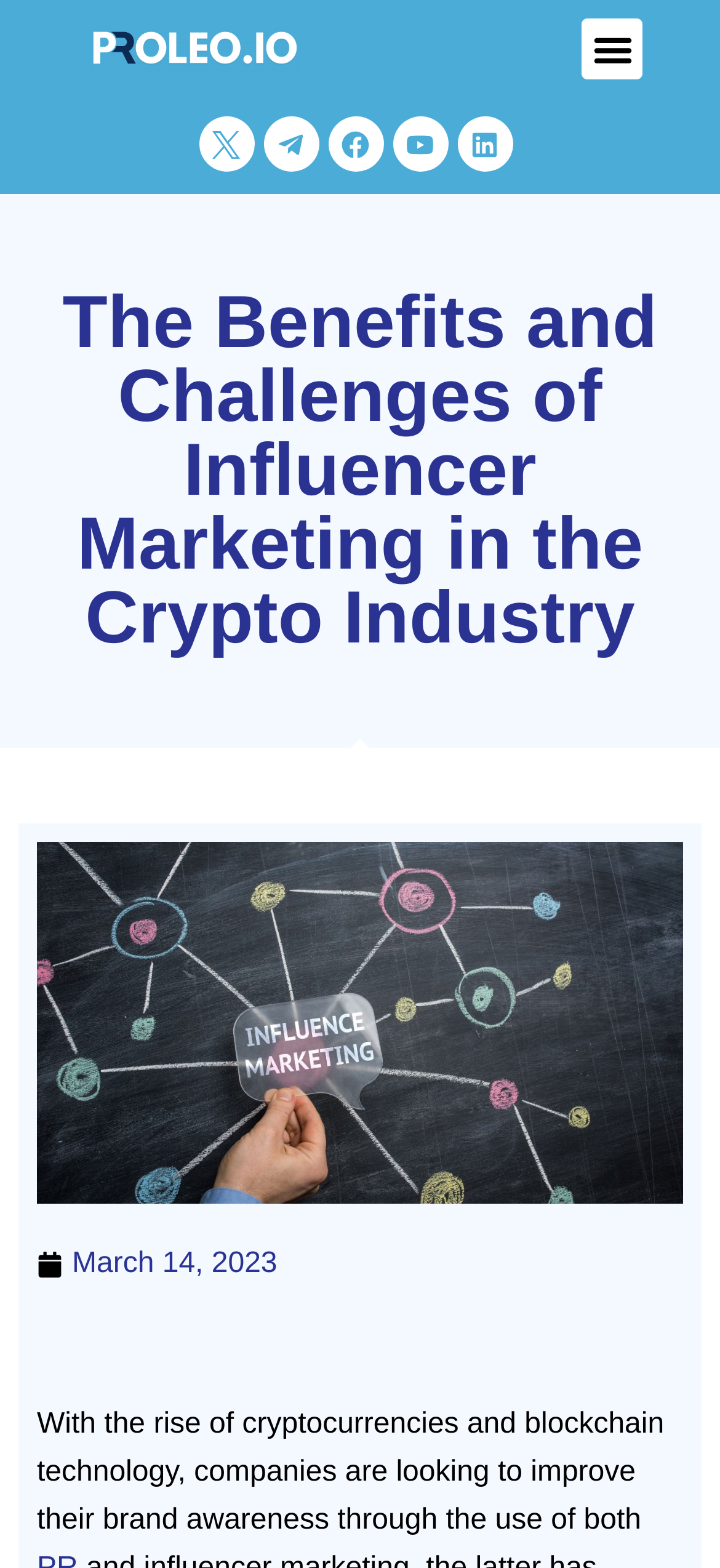Bounding box coordinates are specified in the format (top-left x, top-left y, bottom-right x, bottom-right y). All values are floating point numbers bounded between 0 and 1. Please provide the bounding box coordinate of the region this sentence describes: alt="Proleo main logo"

[0.125, 0.016, 0.575, 0.047]